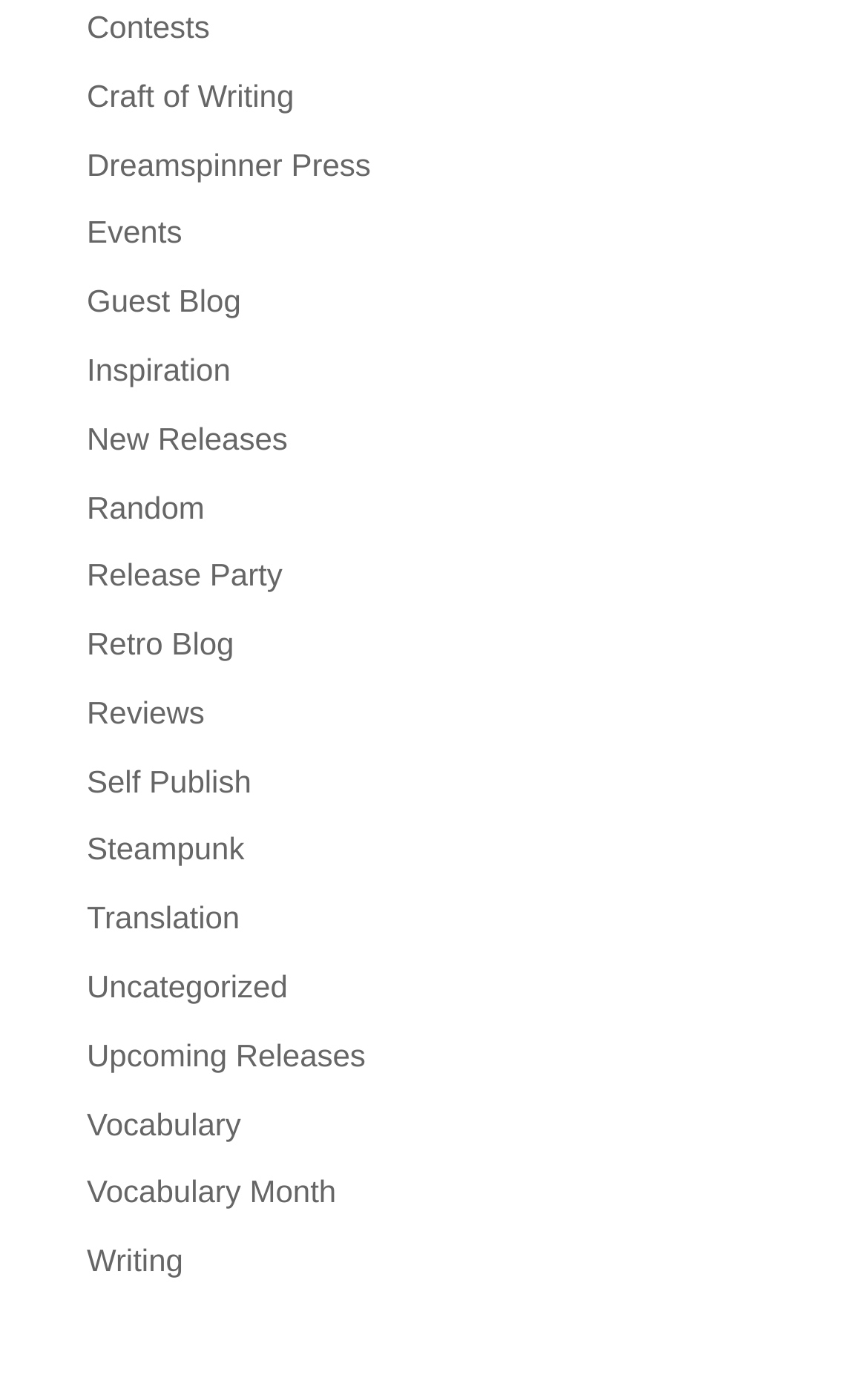Identify the bounding box coordinates for the UI element that matches this description: "Guest Blog".

[0.1, 0.205, 0.278, 0.231]